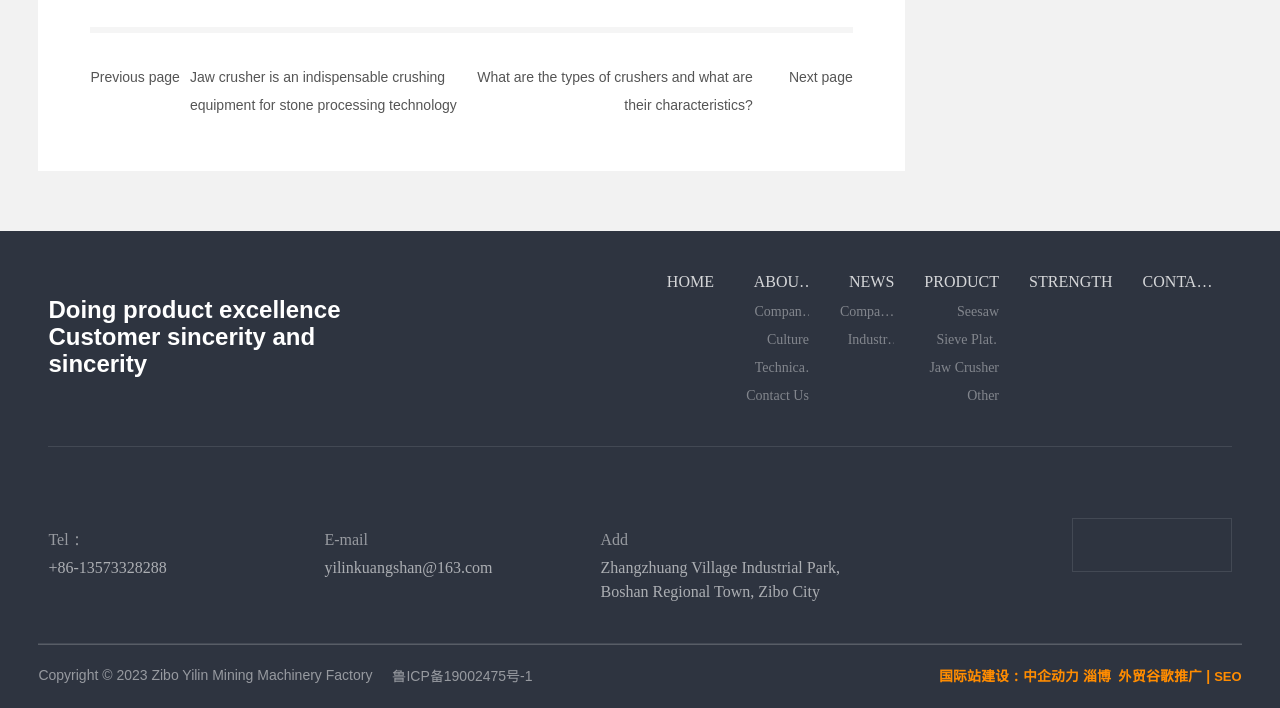Reply to the question with a brief word or phrase: What is the address of the company?

Zhangzhuang Village Industrial Park, Boshan Regional Town, Zibo City